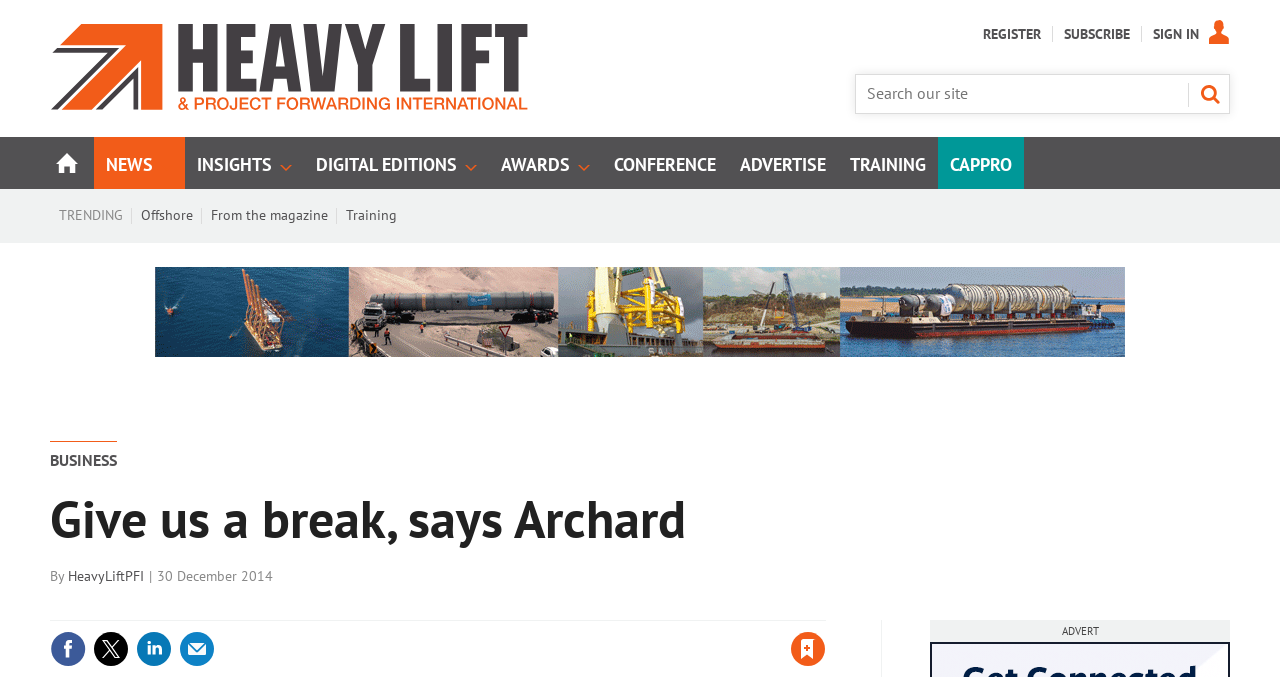What is the purpose of the 'REGISTER' link?
Could you answer the question in a detailed manner, providing as much information as possible?

I found a link with the text 'REGISTER' which suggests that its purpose is to allow users to register on the website, possibly to access premium content or features.